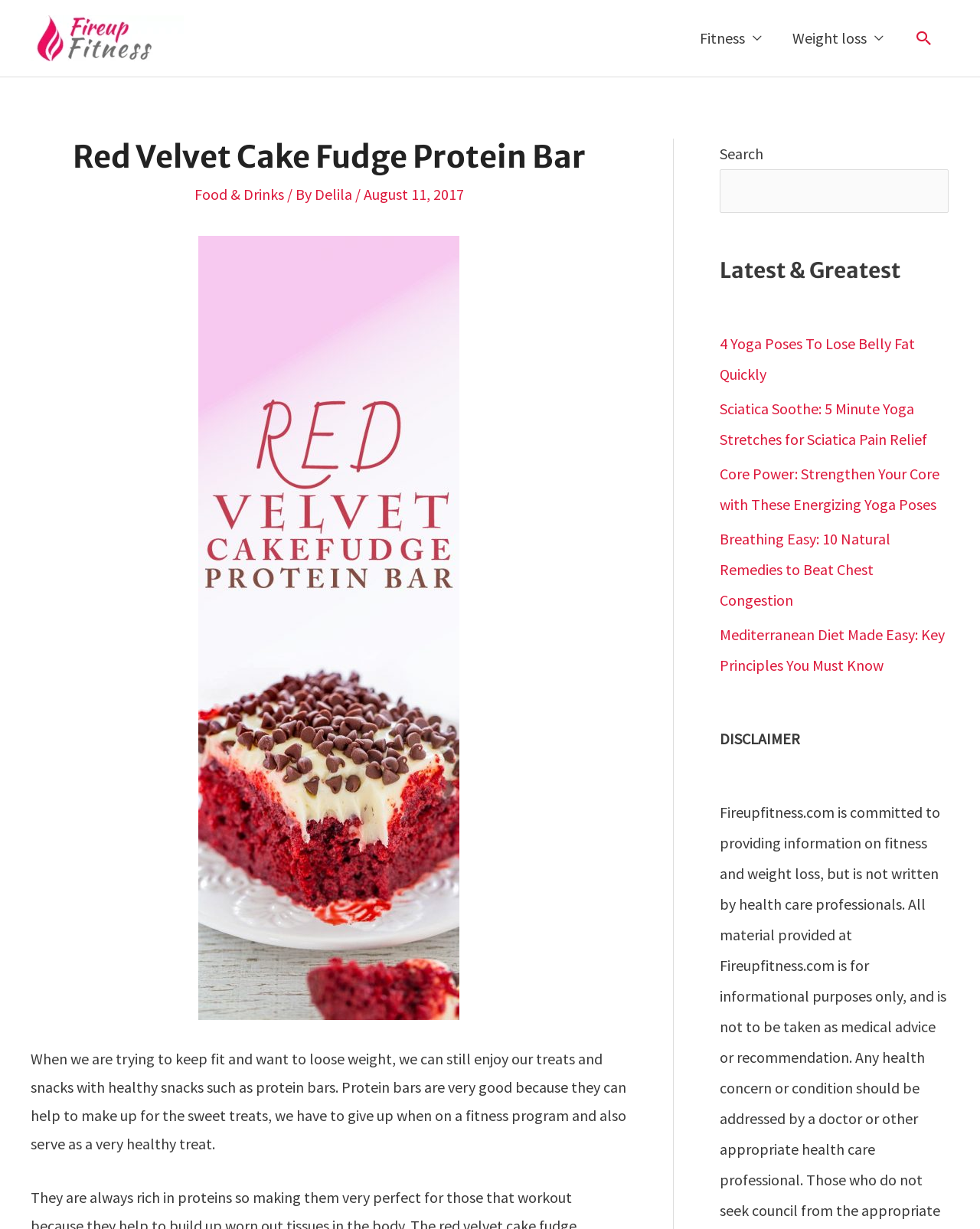Identify the text that serves as the heading for the webpage and generate it.

Red Velvet Cake Fudge Protein Bar